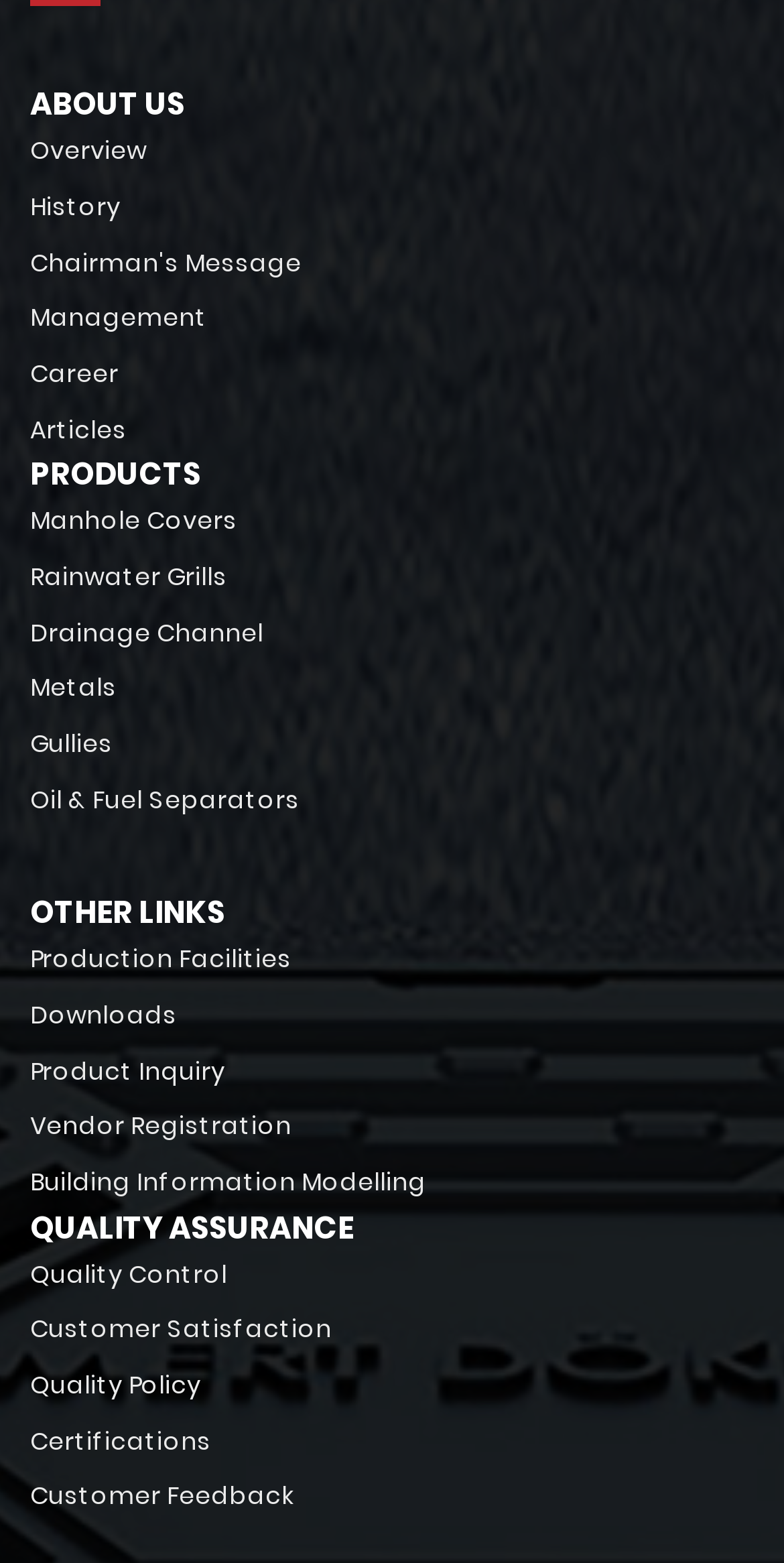Bounding box coordinates should be in the format (top-left x, top-left y, bottom-right x, bottom-right y) and all values should be floating point numbers between 0 and 1. Determine the bounding box coordinate for the UI element described as: Customer Satisfaction

[0.038, 0.833, 0.423, 0.868]